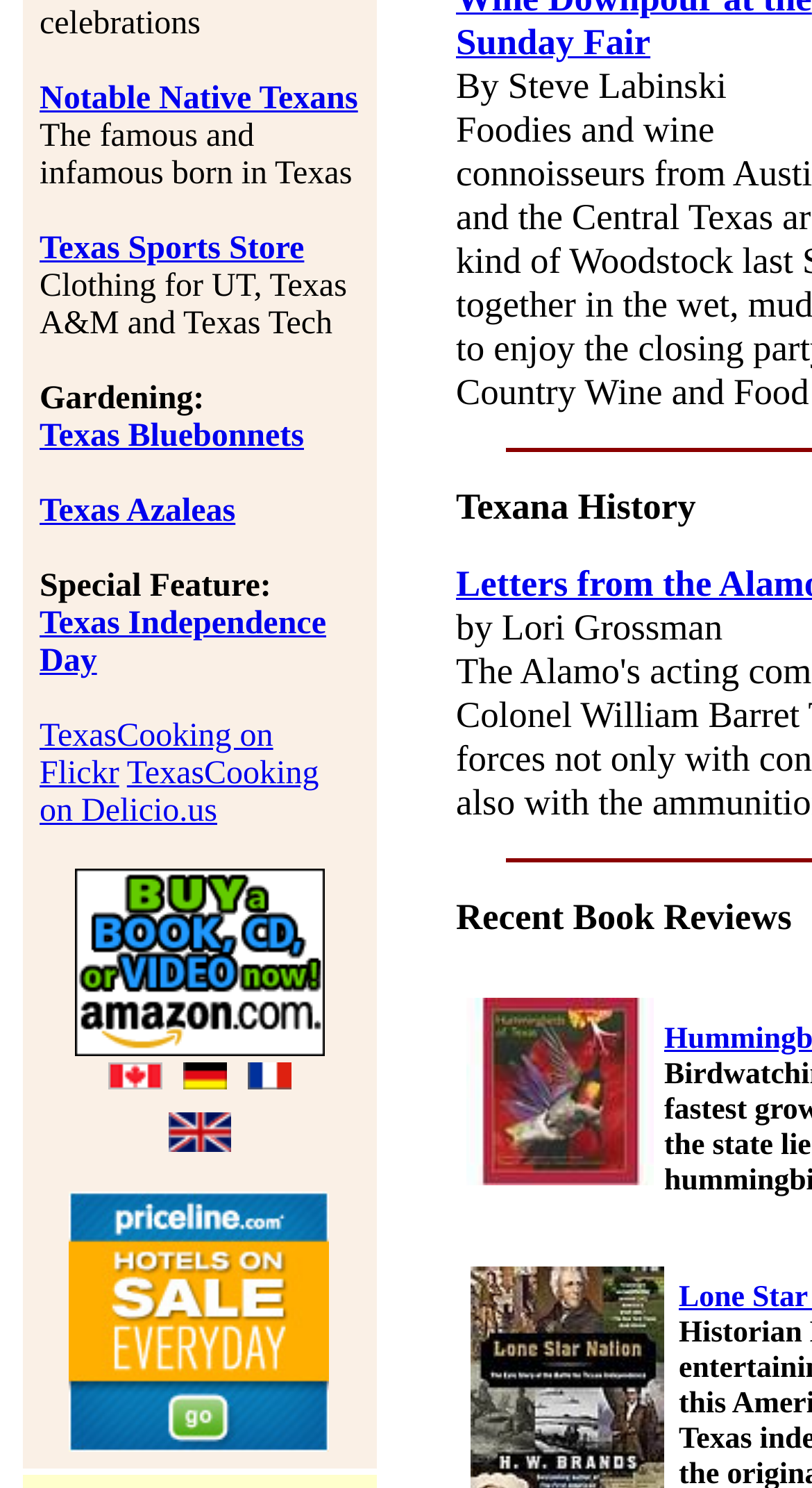How many images are there on the webpage?
From the screenshot, provide a brief answer in one word or phrase.

6